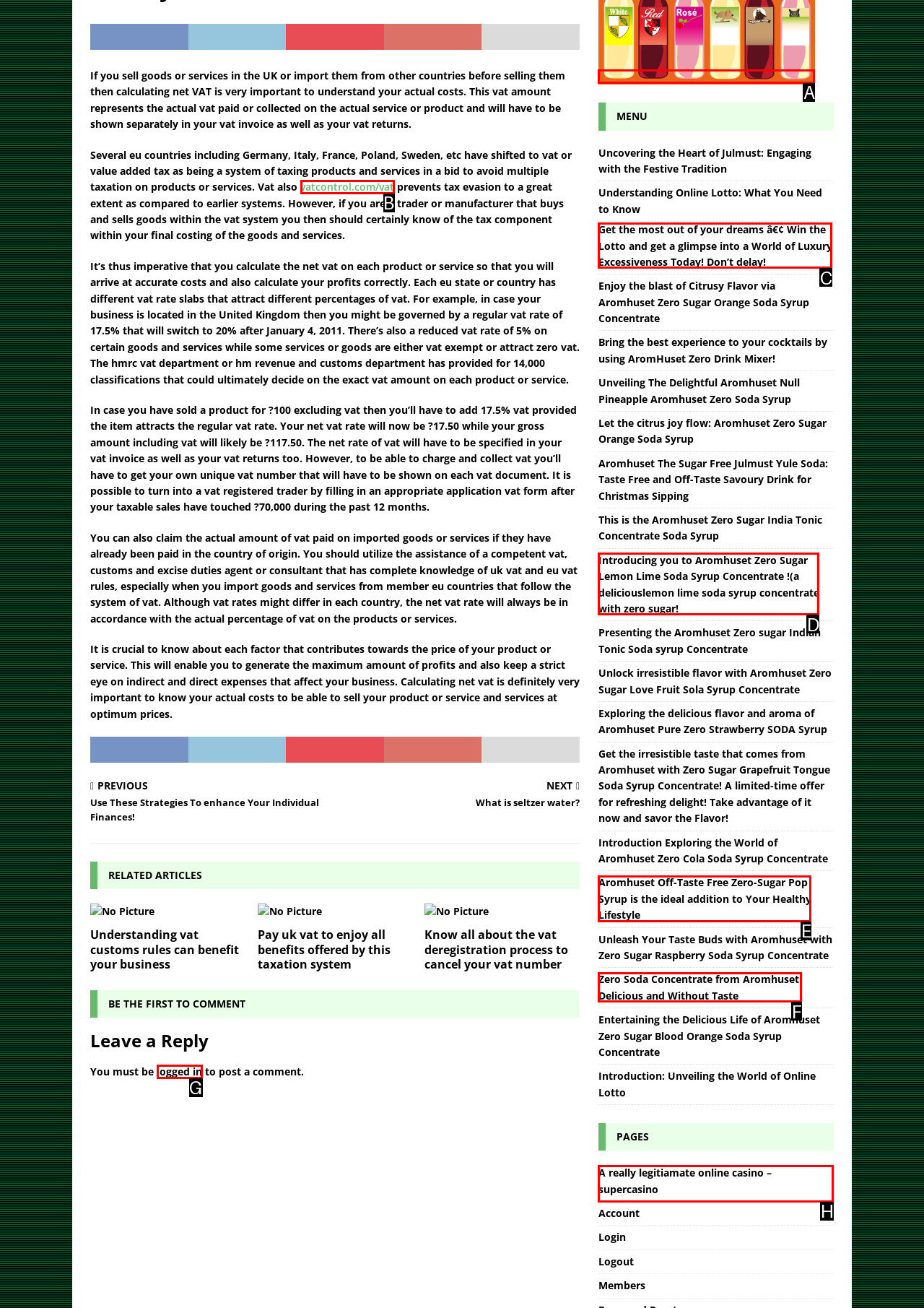Which HTML element matches the description: logged in the best? Answer directly with the letter of the chosen option.

G